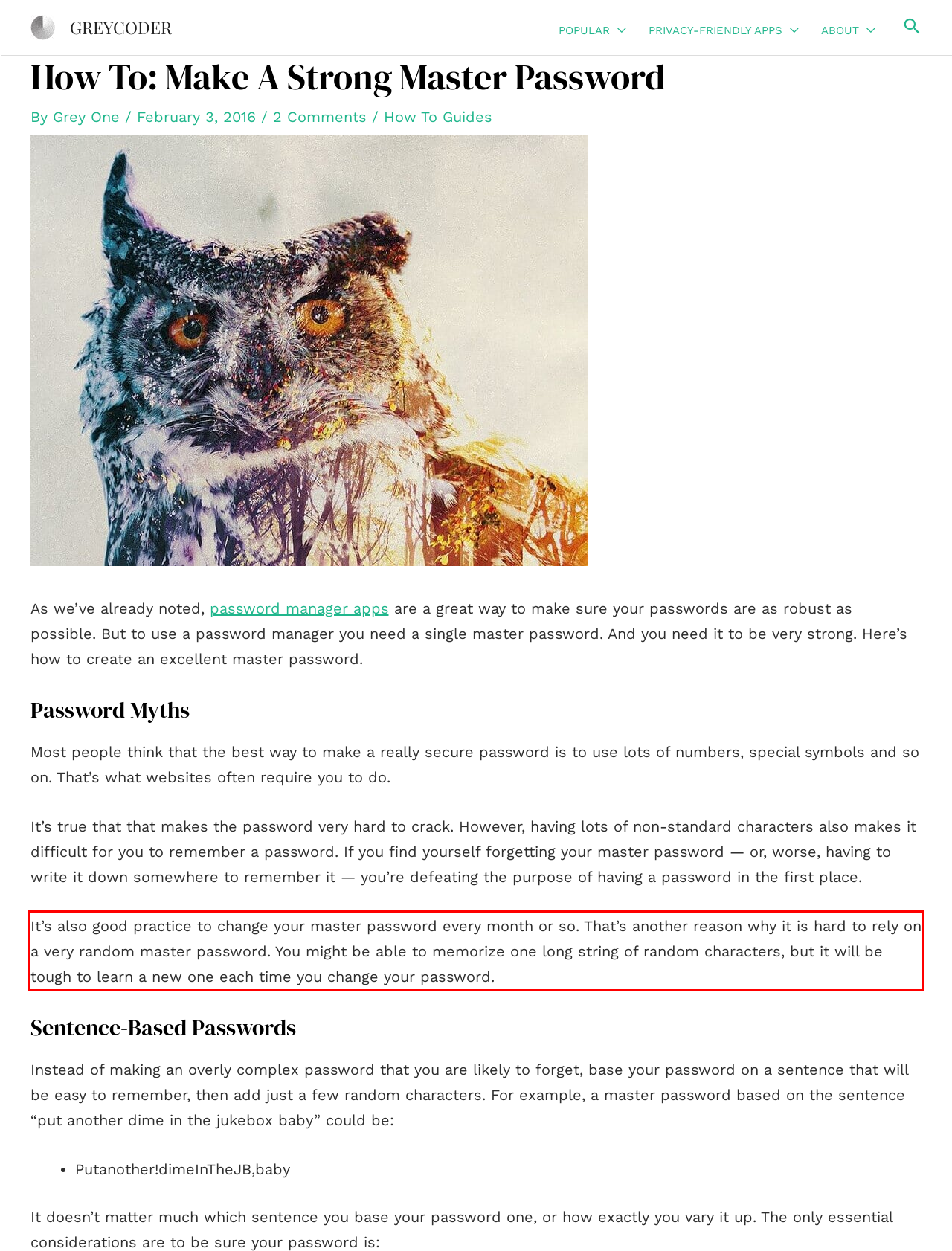Identify the text inside the red bounding box in the provided webpage screenshot and transcribe it.

It’s also good practice to change your master password every month or so. That’s another reason why it is hard to rely on a very random master password. You might be able to memorize one long string of random characters, but it will be tough to learn a new one each time you change your password.